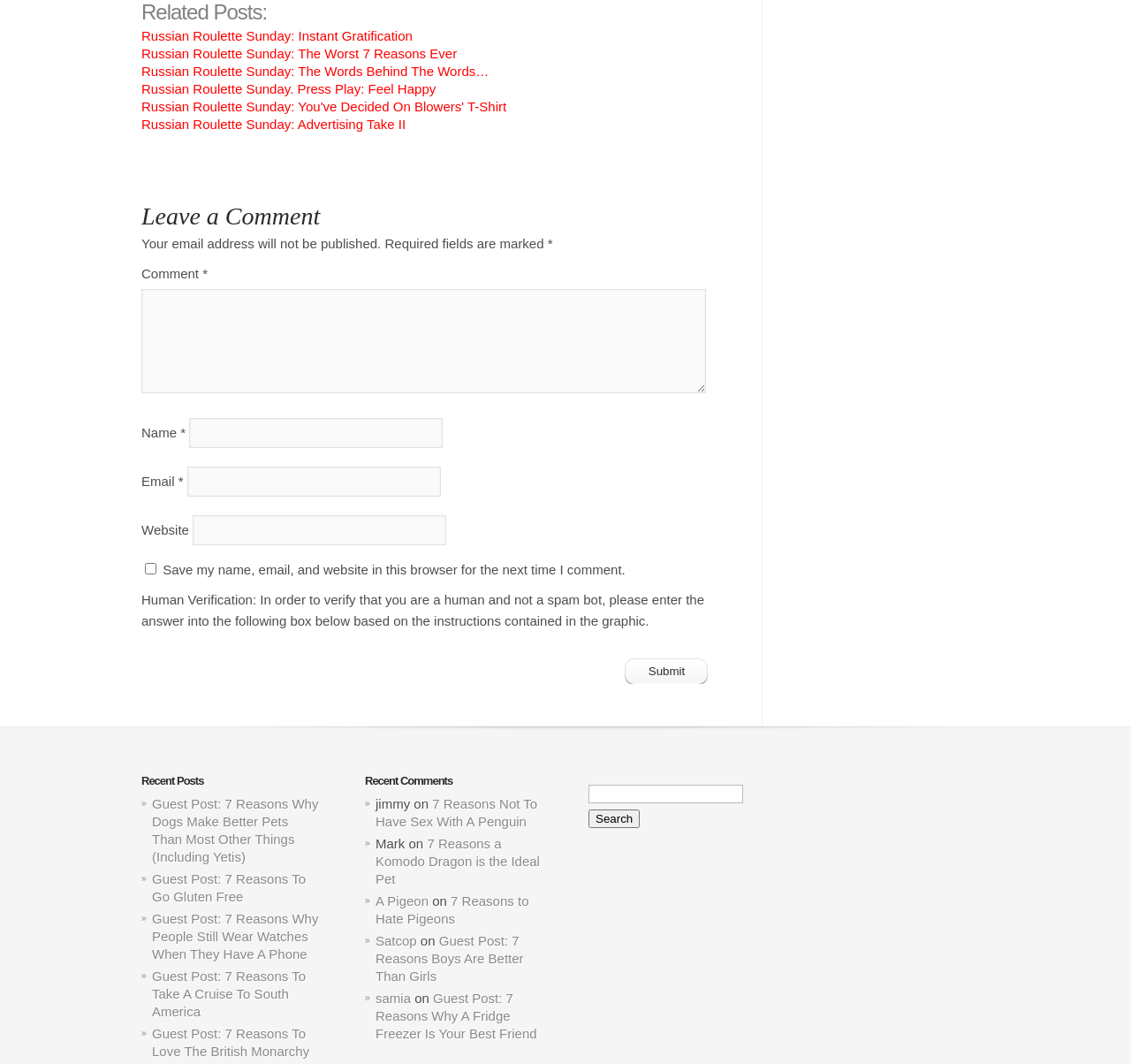Please locate the UI element described by "parent_node: Website name="url"" and provide its bounding box coordinates.

[0.17, 0.484, 0.394, 0.513]